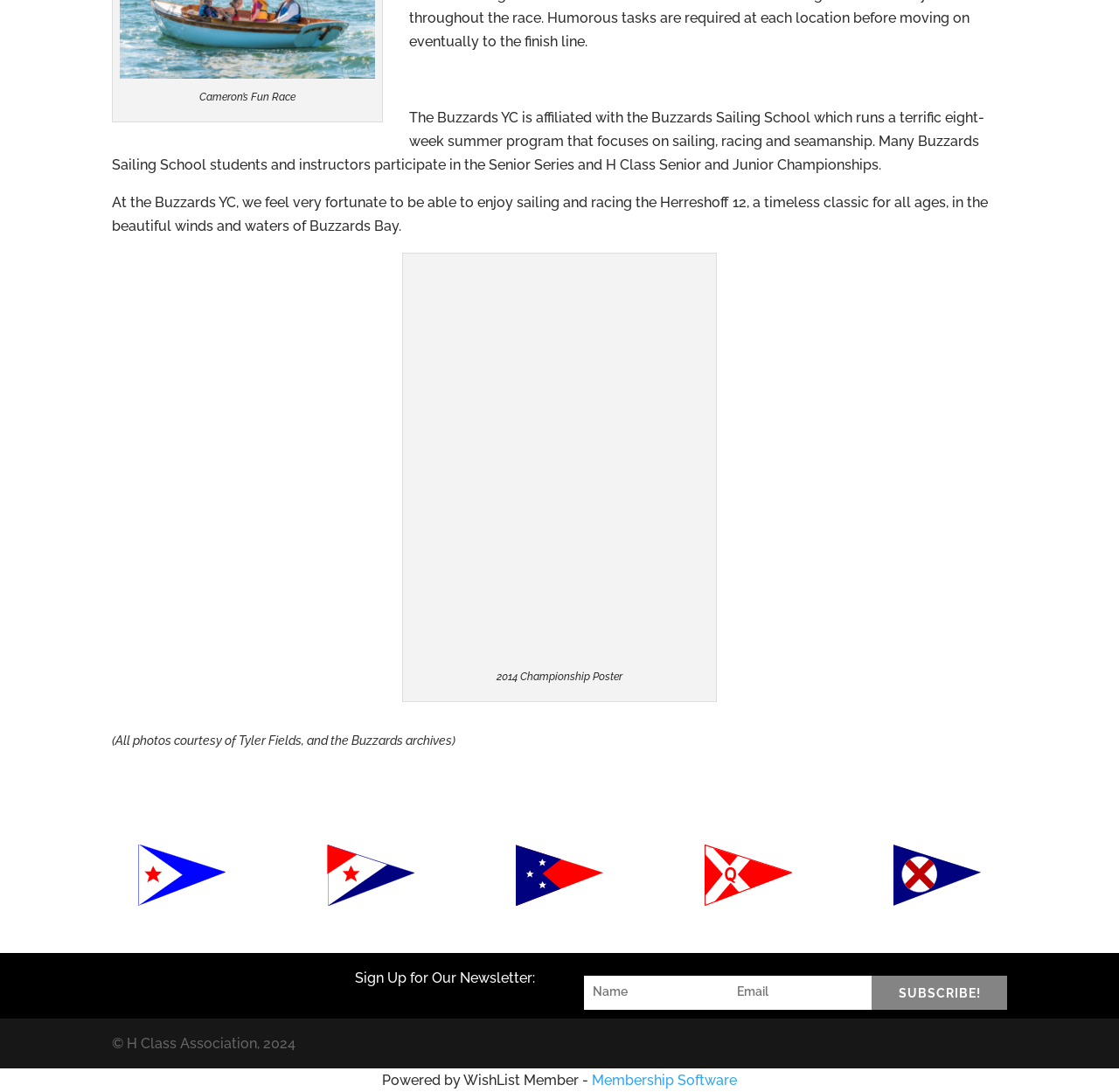What is the name of the sailing school mentioned?
Please provide a comprehensive answer based on the contents of the image.

The answer can be found in the second paragraph of text, which mentions that the Buzzards YC is affiliated with the Buzzards Sailing School.